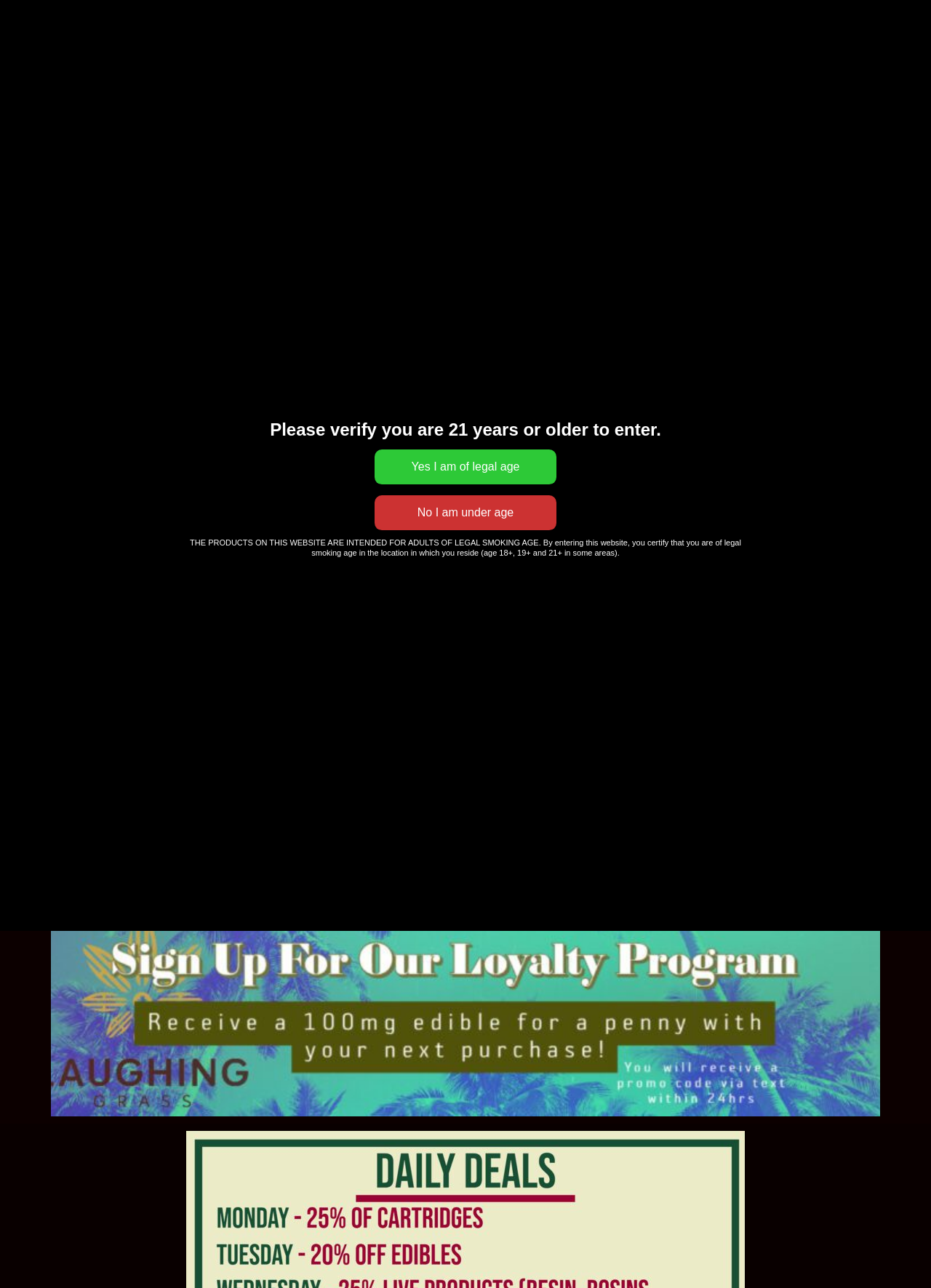Identify and extract the heading text of the webpage.

Tag: medical weed